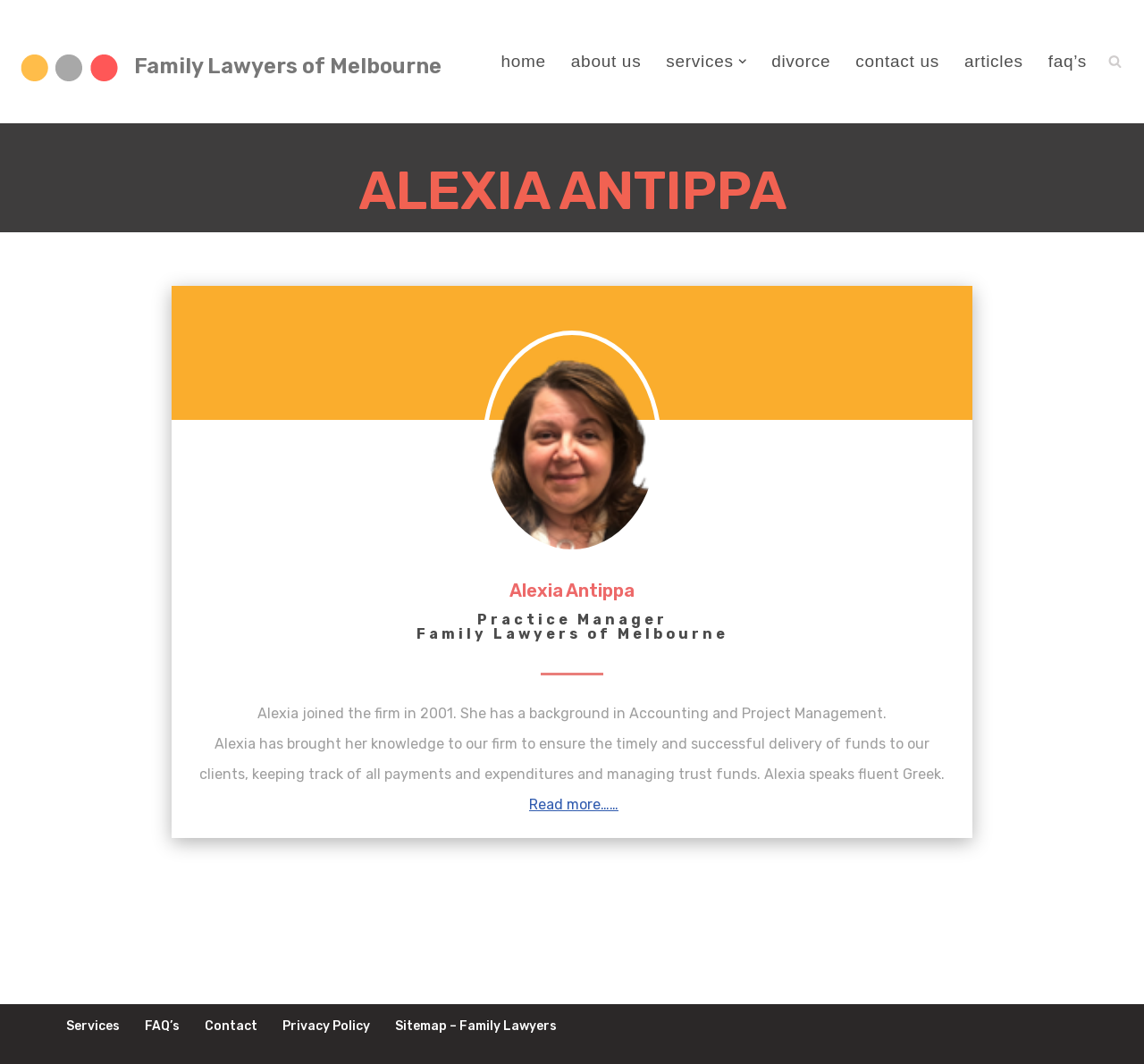What is Alexia's role in Family Lawyers of Melbourne?
Please craft a detailed and exhaustive response to the question.

Based on the webpage, Alexia's role is mentioned as 'Practice Manager Family Lawyers of Melbourne' in the heading below her name.